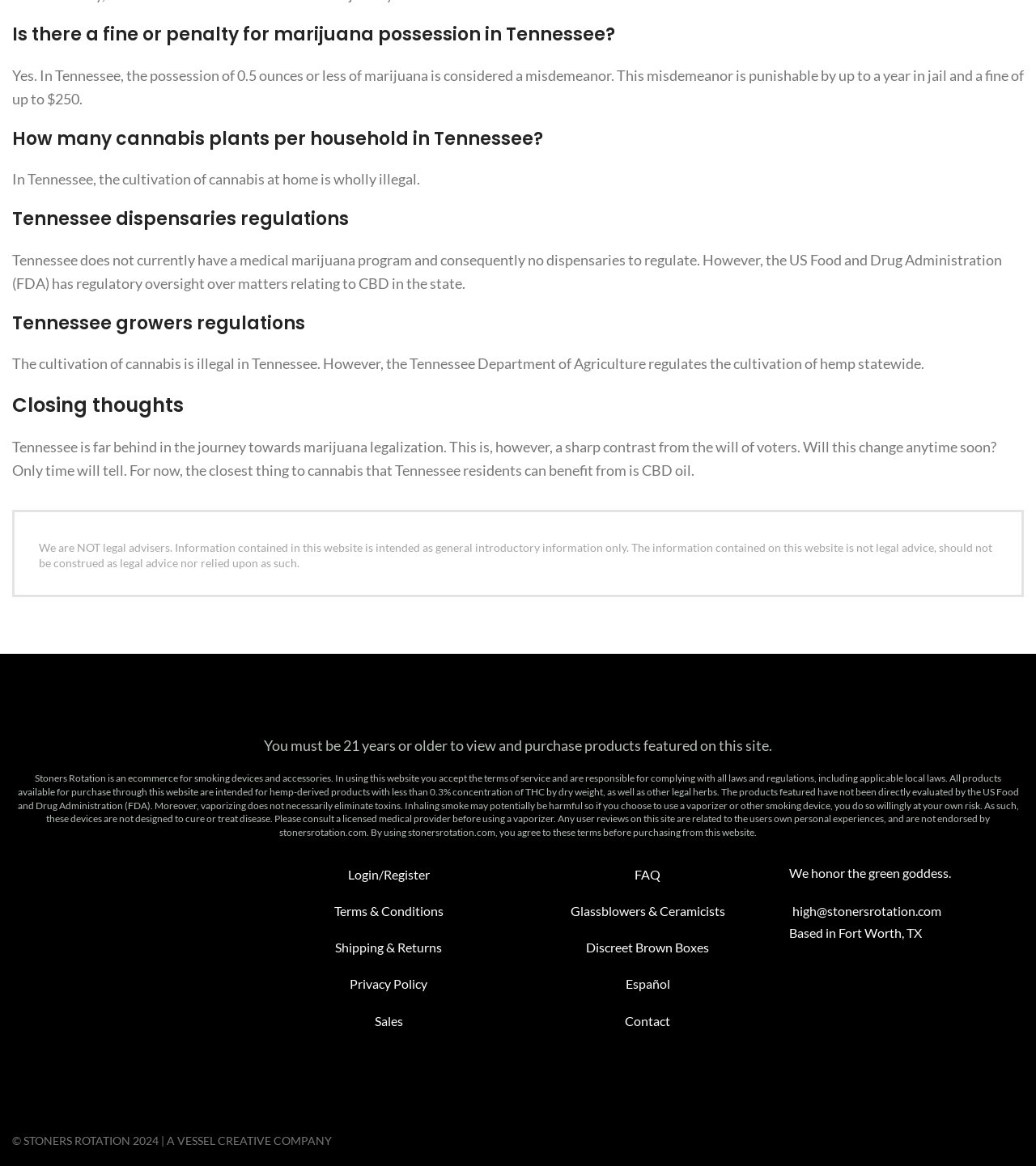Please find the bounding box coordinates of the element that needs to be clicked to perform the following instruction: "View 'Terms & Conditions'". The bounding box coordinates should be four float numbers between 0 and 1, represented as [left, top, right, bottom].

[0.322, 0.775, 0.428, 0.788]